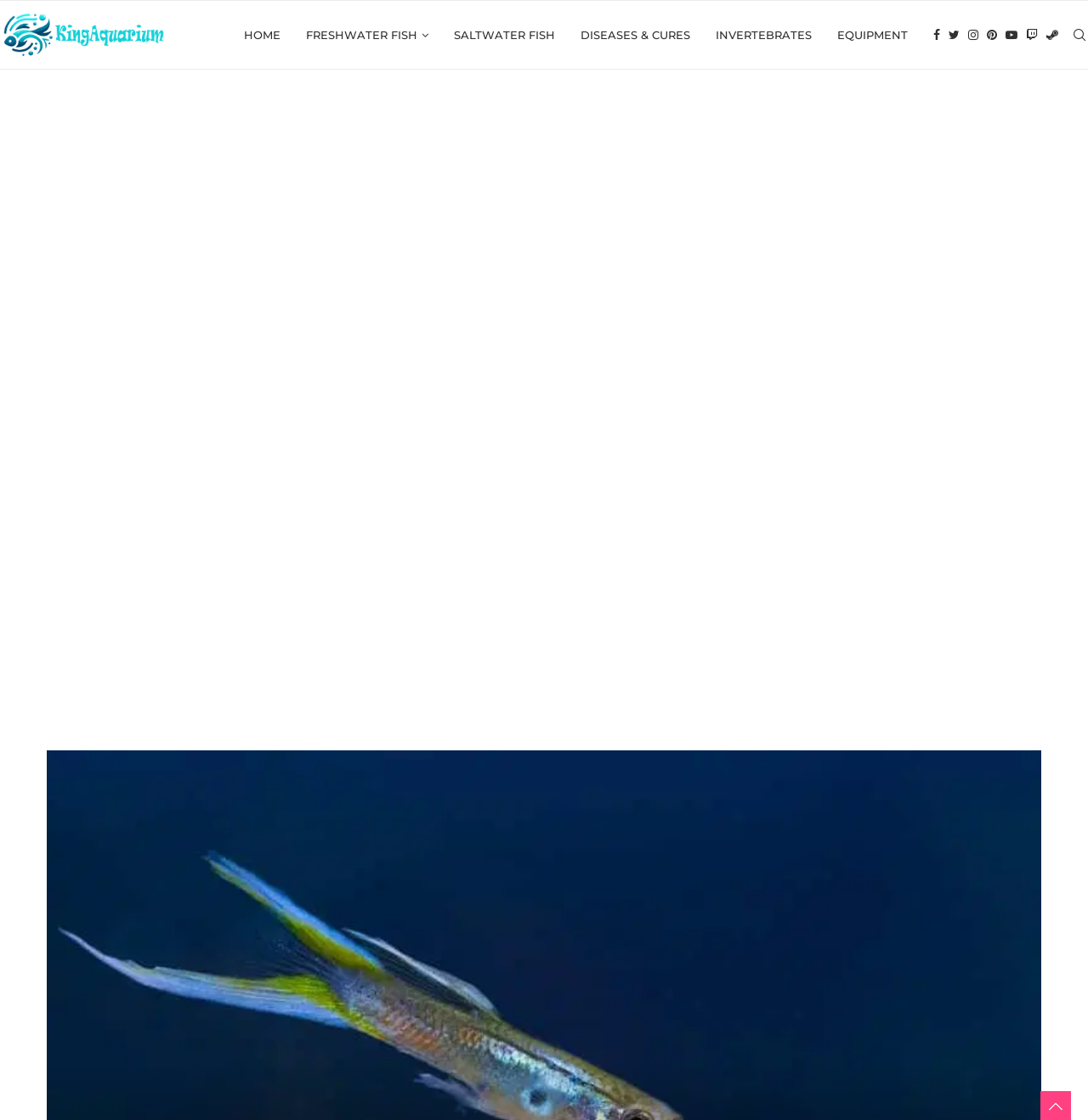How many main navigation links are there?
Please analyze the image and answer the question with as much detail as possible.

I counted the number of main navigation links by looking at the top-center of the webpage, where I found links to 'HOME', 'FRESHWATER FISH', 'SALTWATER FISH', 'DISEASES & CURES', 'INVERTEBRATES', and 'EQUIPMENT'.